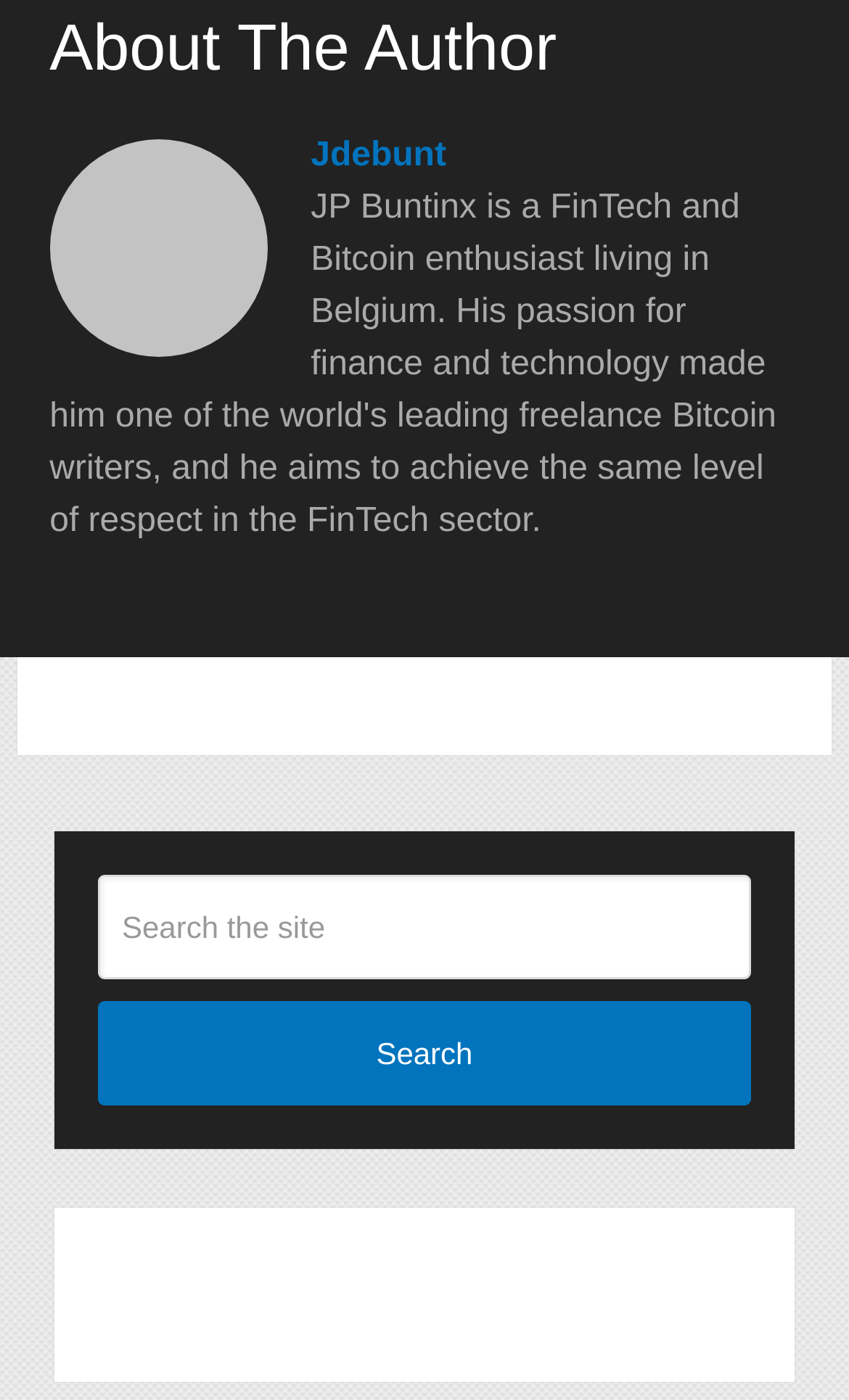Provide the bounding box coordinates for the UI element described in this sentence: "Jdebunt". The coordinates should be four float values between 0 and 1, i.e., [left, top, right, bottom].

[0.366, 0.098, 0.526, 0.124]